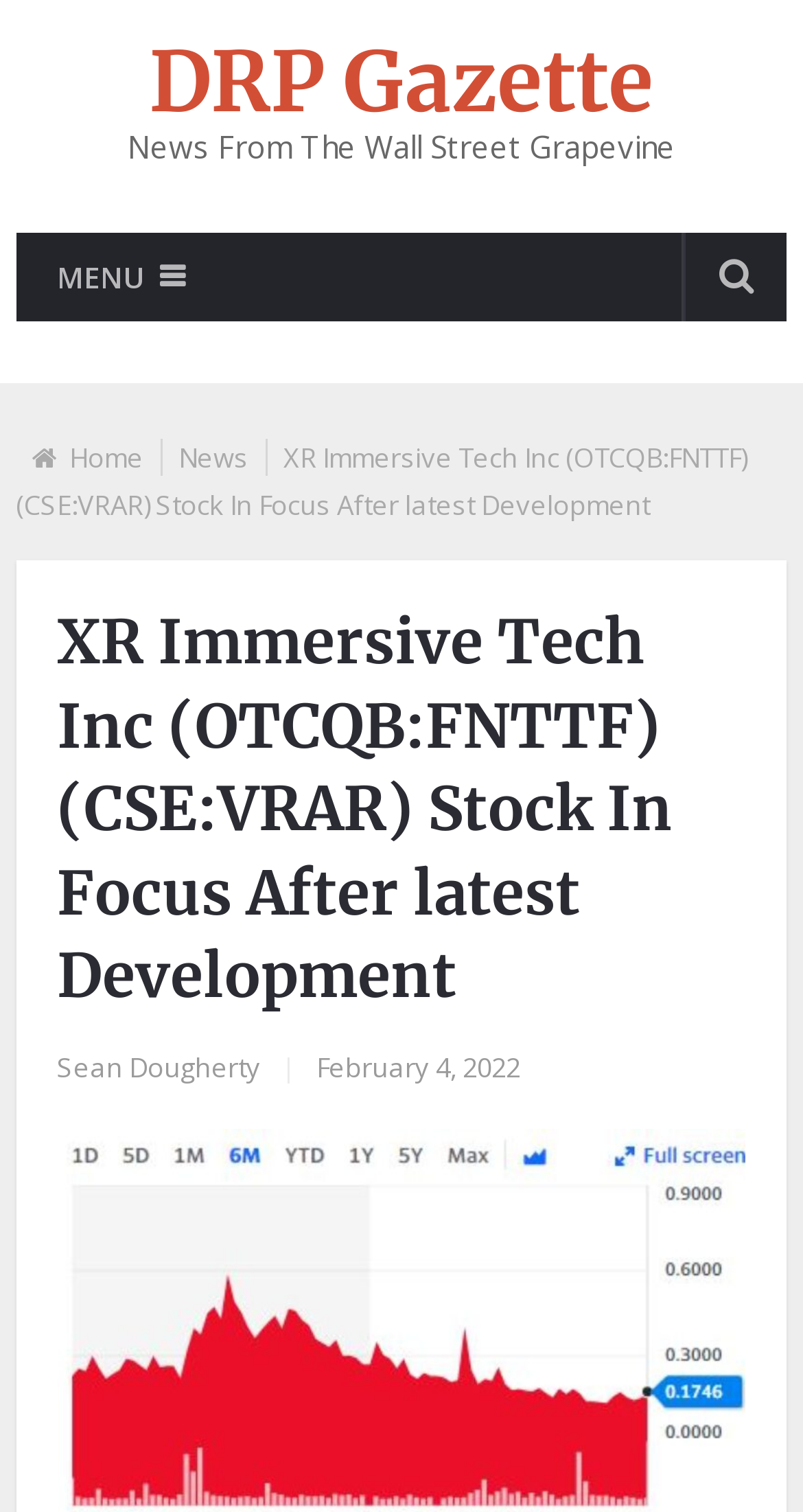Utilize the details in the image to thoroughly answer the following question: Who is the author of the article?

The author of the article can be found at the bottom of the article, where it says 'Sean Dougherty' next to the date 'February 4, 2022'.